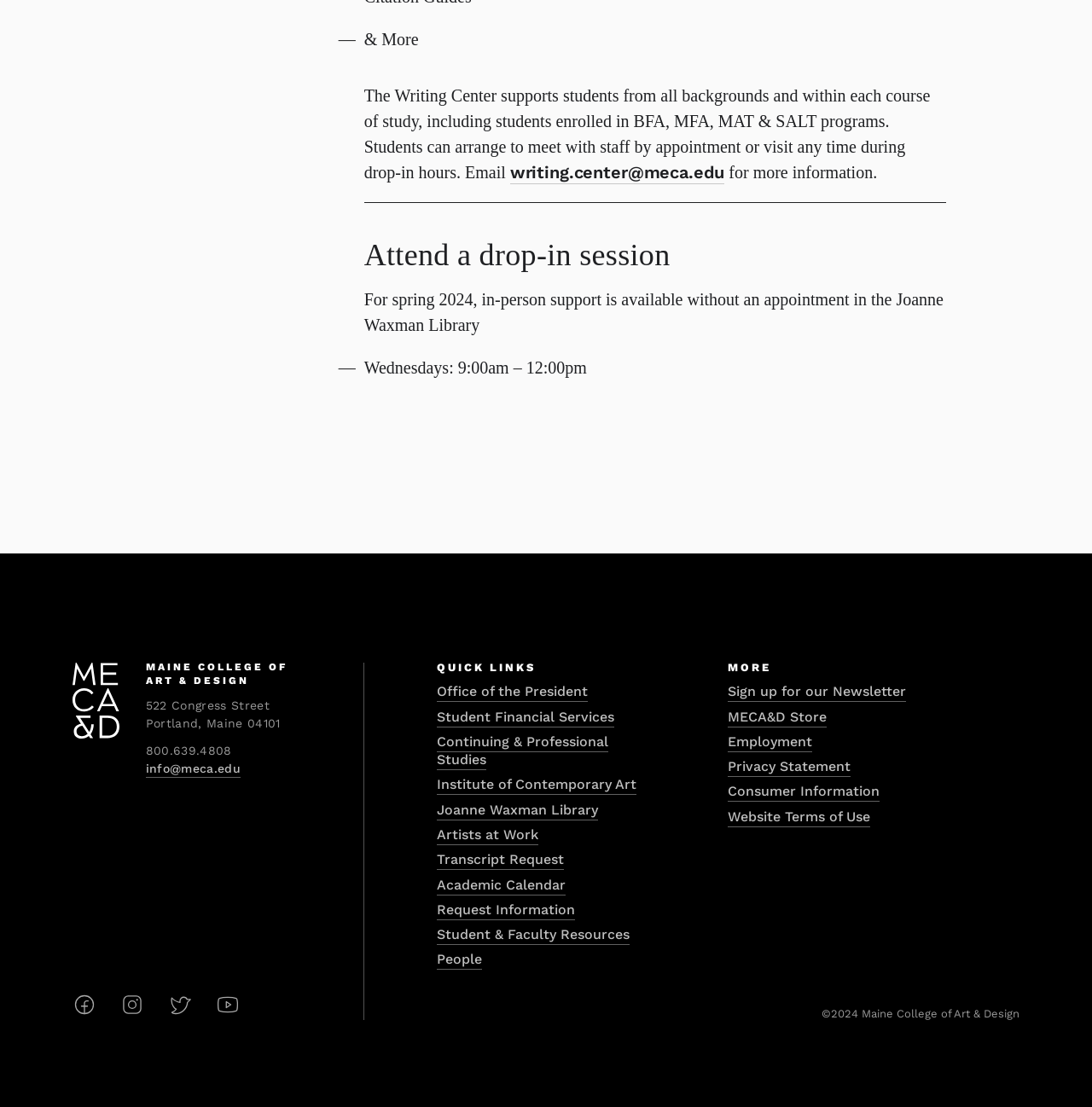Could you provide the bounding box coordinates for the portion of the screen to click to complete this instruction: "Get more information about the Joanne Waxman Library"?

[0.4, 0.771, 0.548, 0.788]